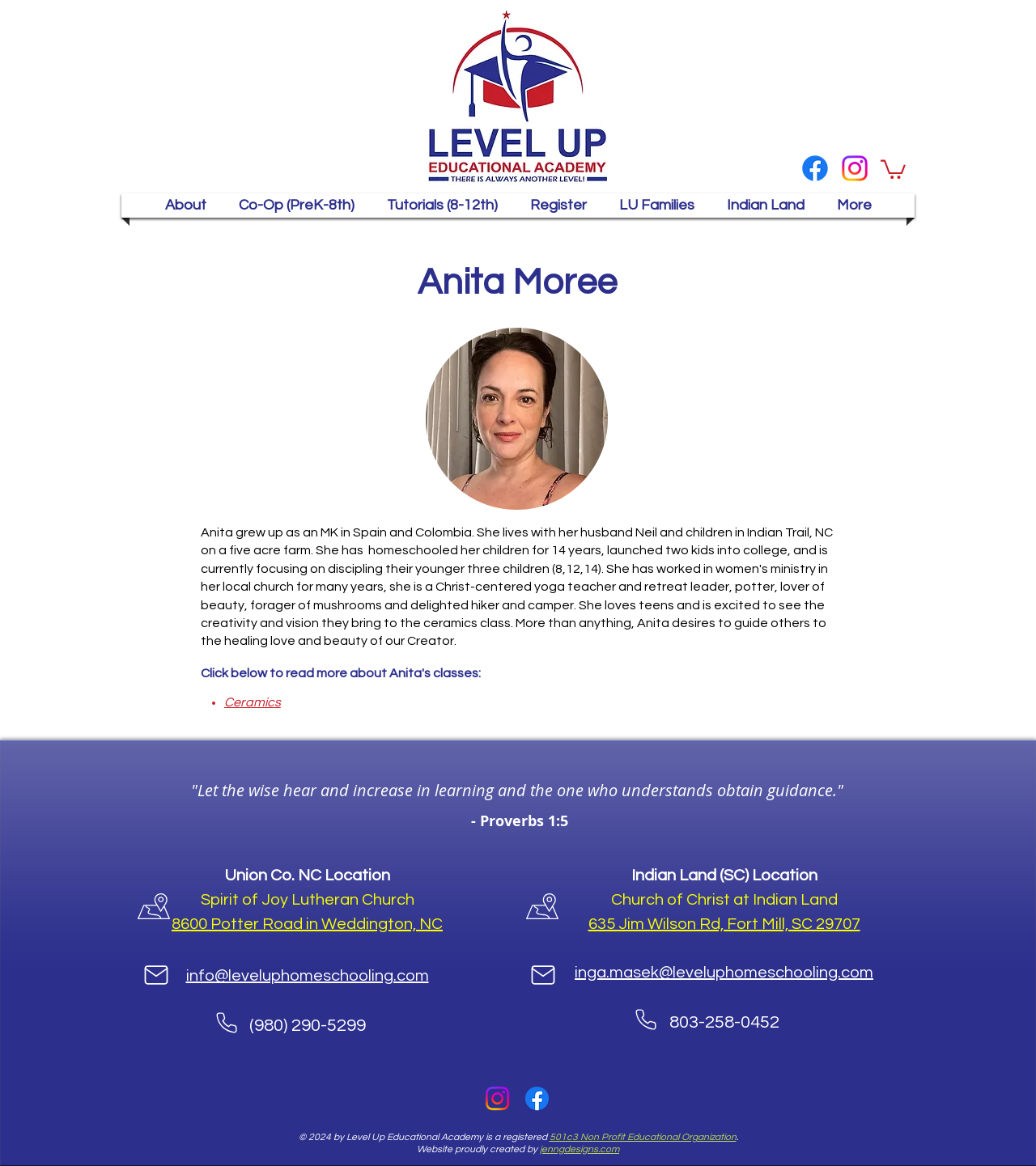Using the information in the image, give a detailed answer to the following question: What is the name of the person on this webpage?

I found the answer by looking at the main heading of the webpage, which says 'Anita Moree'. This suggests that the webpage is about Anita Moree, and therefore, the name of the person on this webpage is Anita Moree.